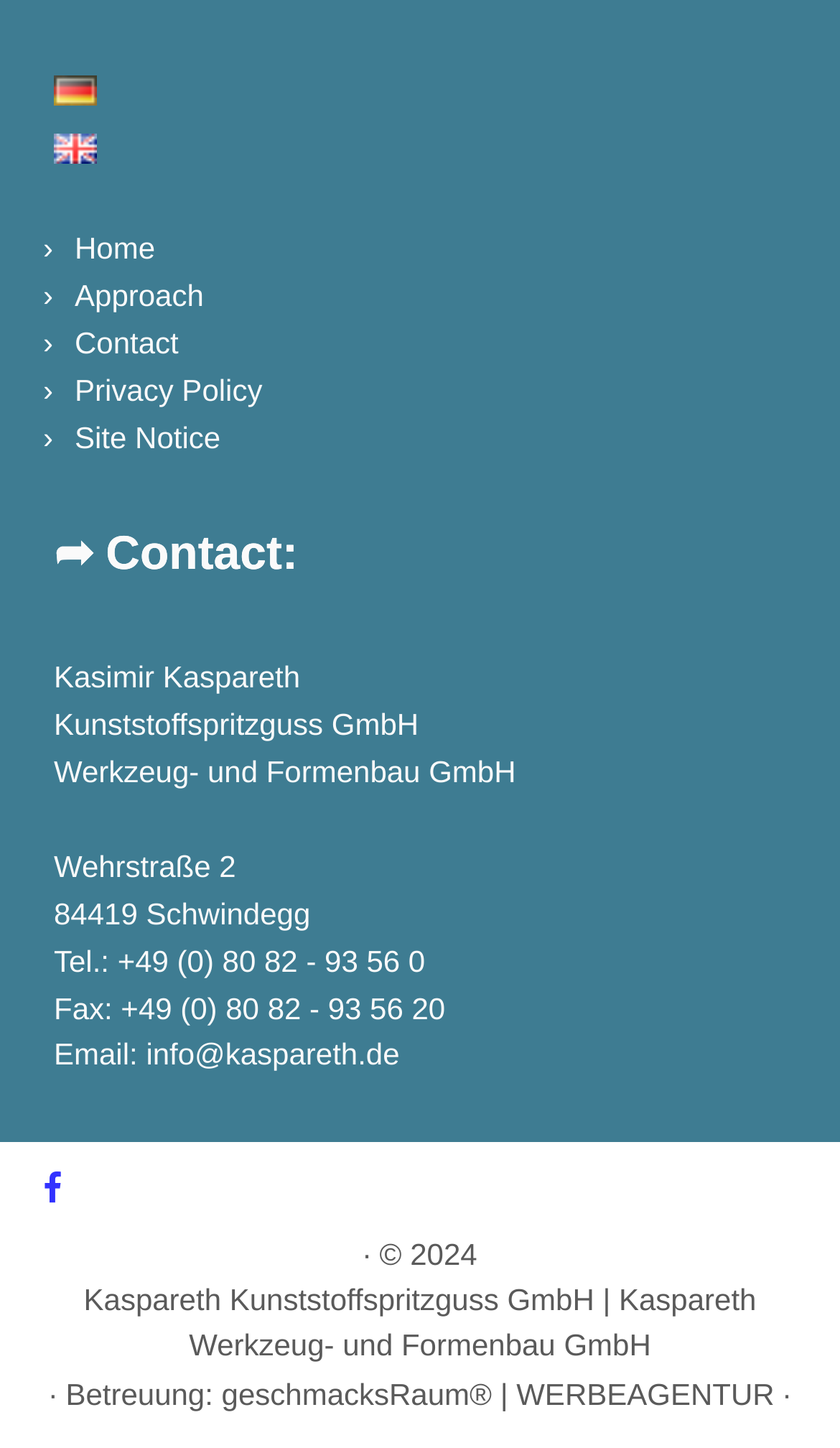Specify the bounding box coordinates of the region I need to click to perform the following instruction: "Visit the Approach page". The coordinates must be four float numbers in the range of 0 to 1, i.e., [left, top, right, bottom].

[0.089, 0.192, 0.243, 0.215]